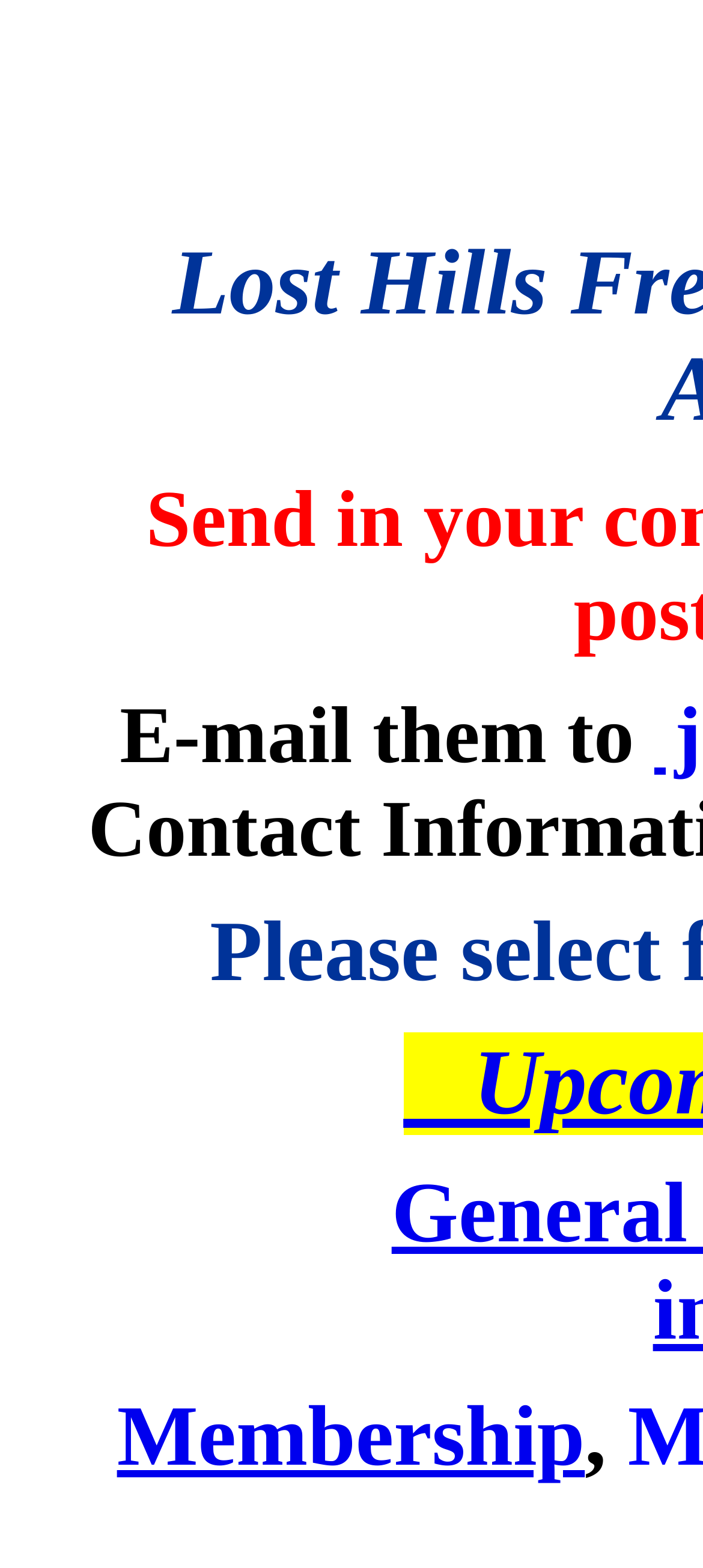Determine the bounding box of the UI element mentioned here: "venues and vendors list". The coordinates must be in the format [left, top, right, bottom] with values ranging from 0 to 1.

None